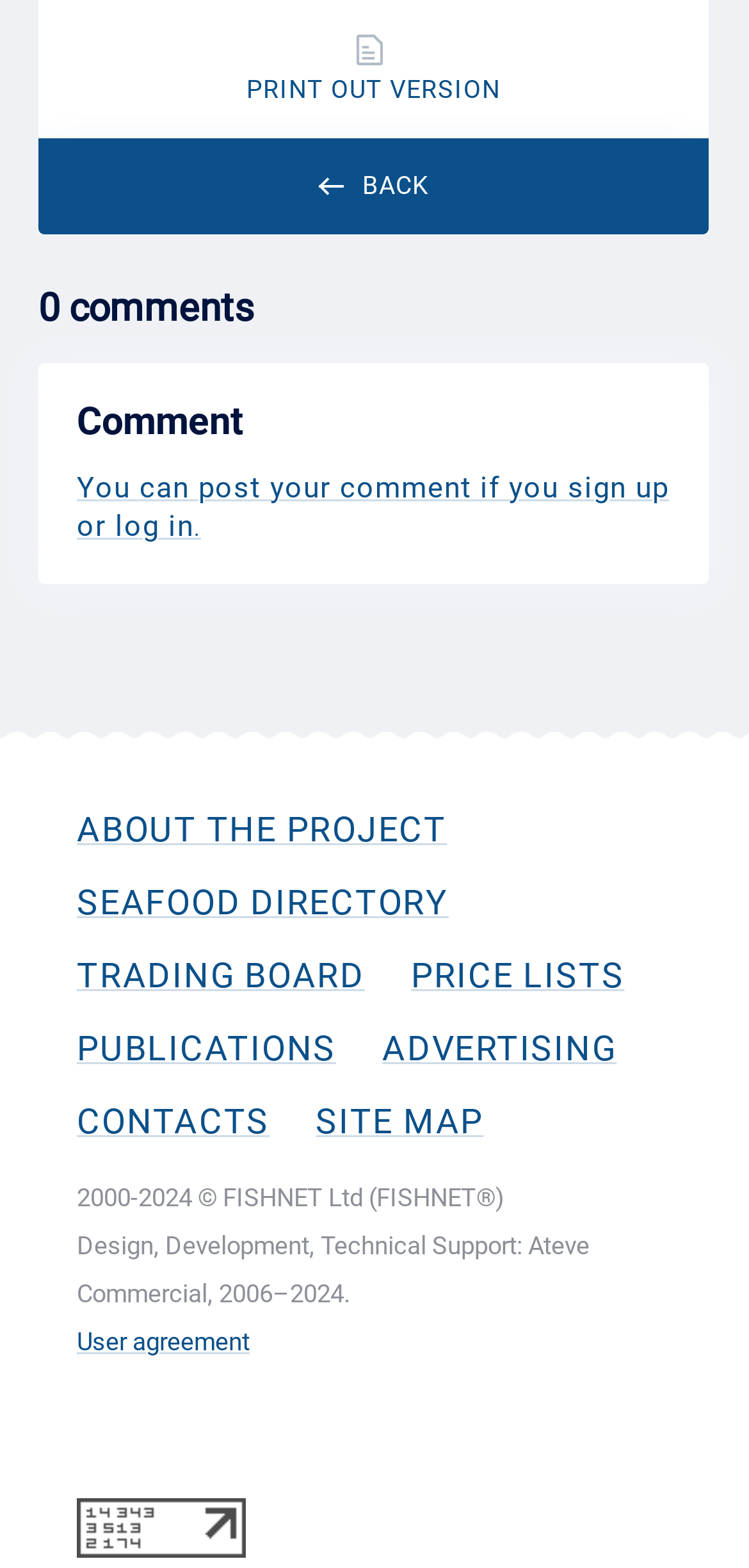Please find the bounding box coordinates for the clickable element needed to perform this instruction: "Print out the current page".

[0.329, 0.022, 0.668, 0.064]